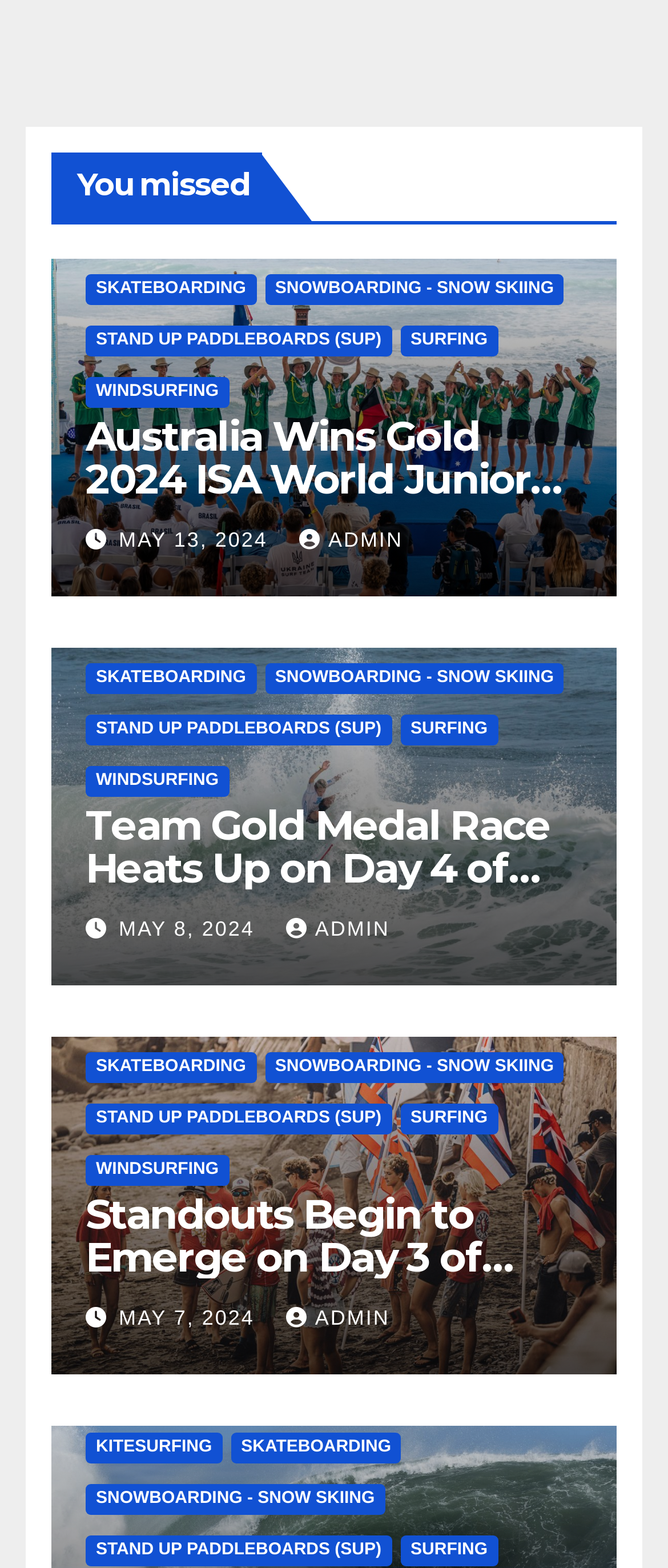Use a single word or phrase to answer the following:
What is the topic of the first article?

Surfing